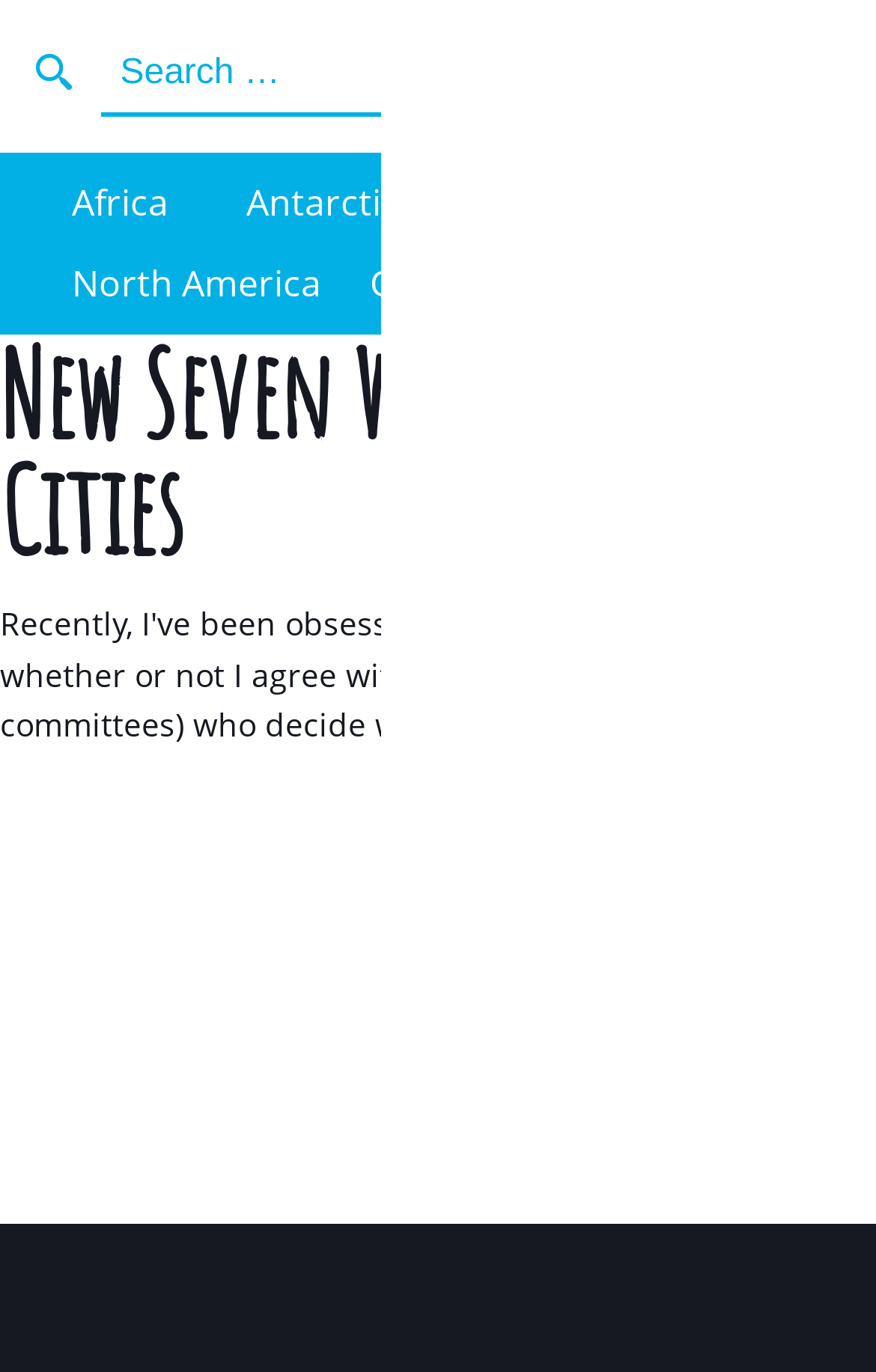Provide the bounding box coordinates of the UI element this sentence describes: "+1 619 399 2320".

None